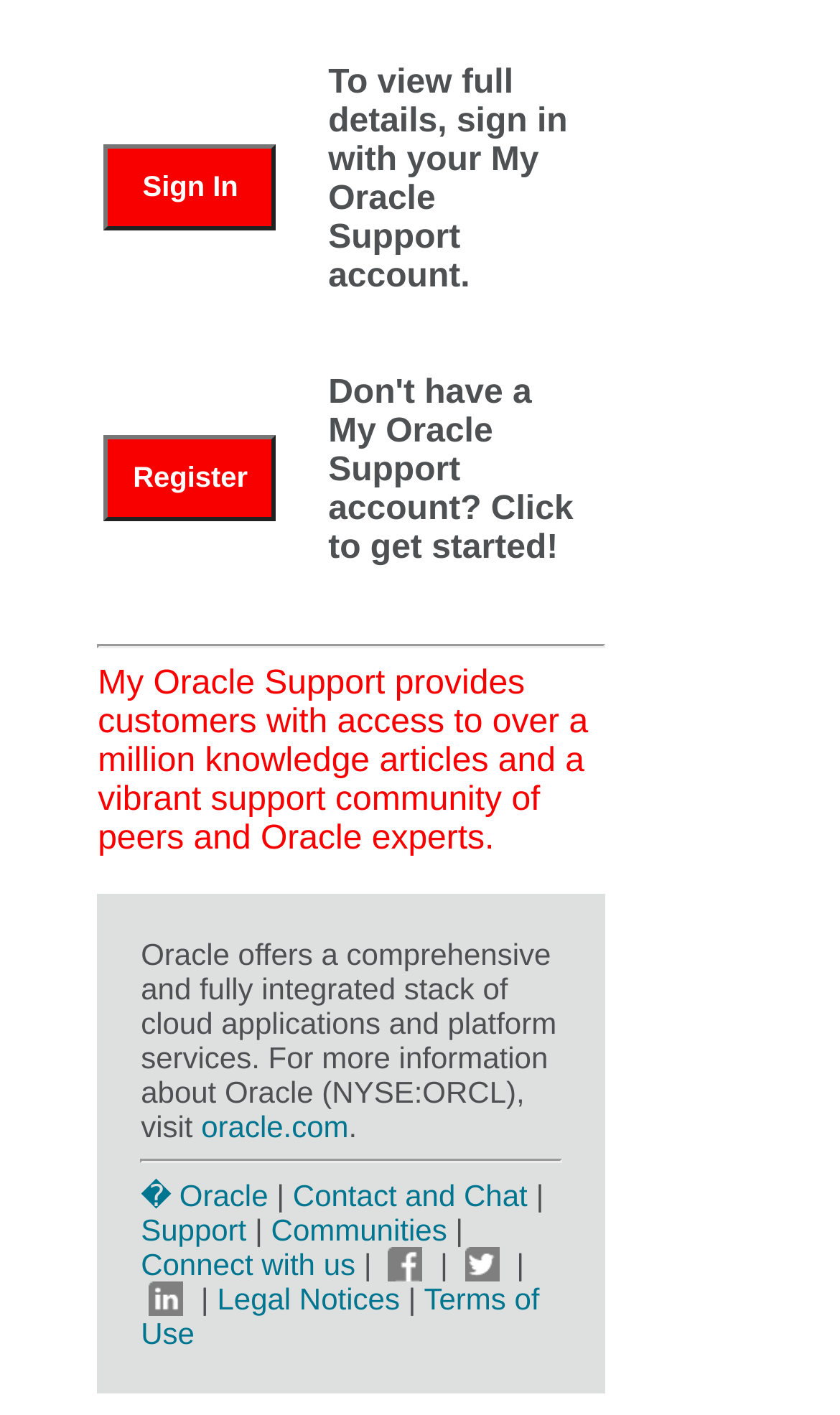Pinpoint the bounding box coordinates of the element you need to click to execute the following instruction: "Contact Oracle support". The bounding box should be represented by four float numbers between 0 and 1, in the format [left, top, right, bottom].

[0.349, 0.833, 0.628, 0.857]